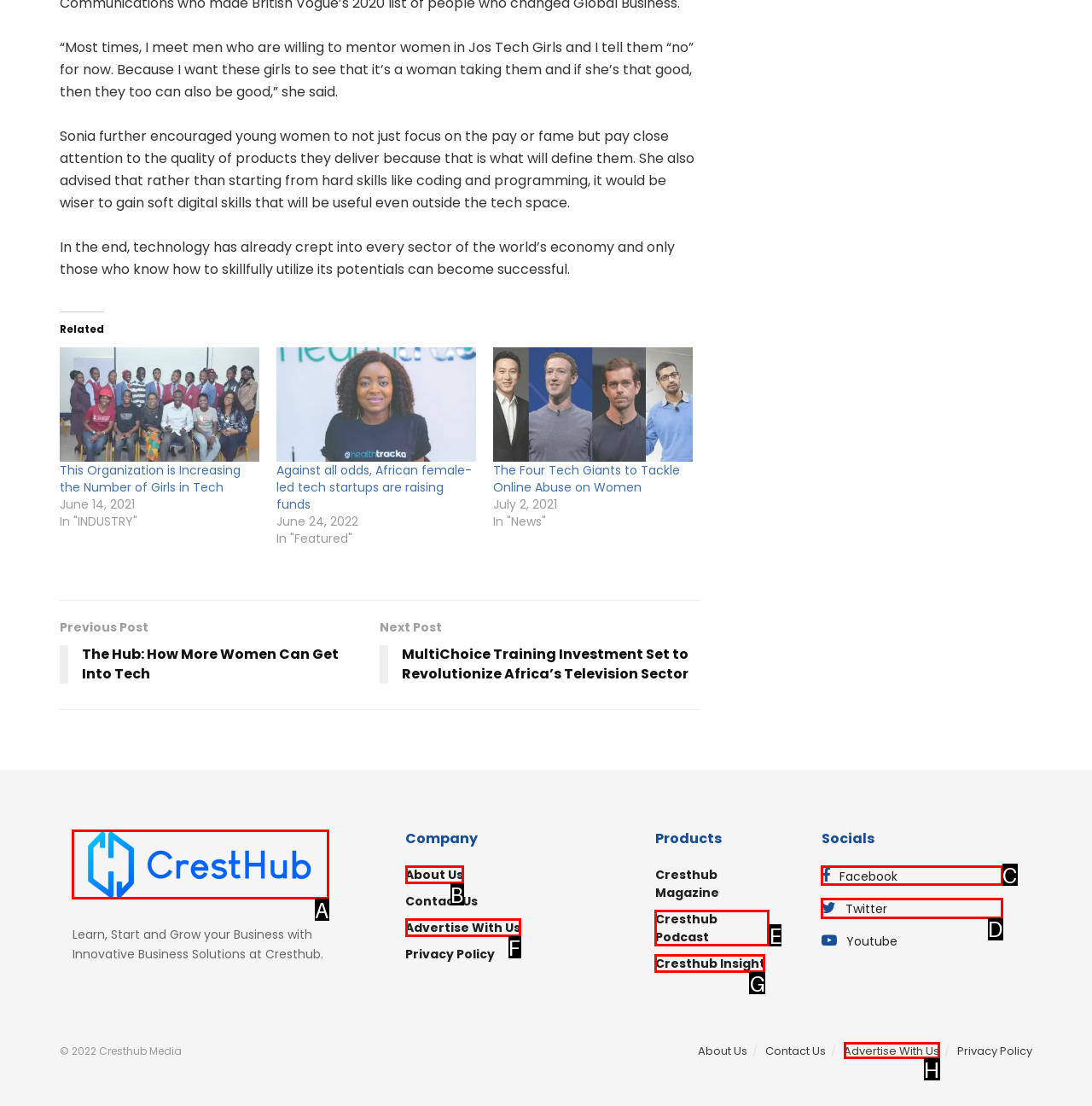Identify the letter of the UI element you should interact with to perform the task: Learn about 3uTools iDevice verification
Reply with the appropriate letter of the option.

None